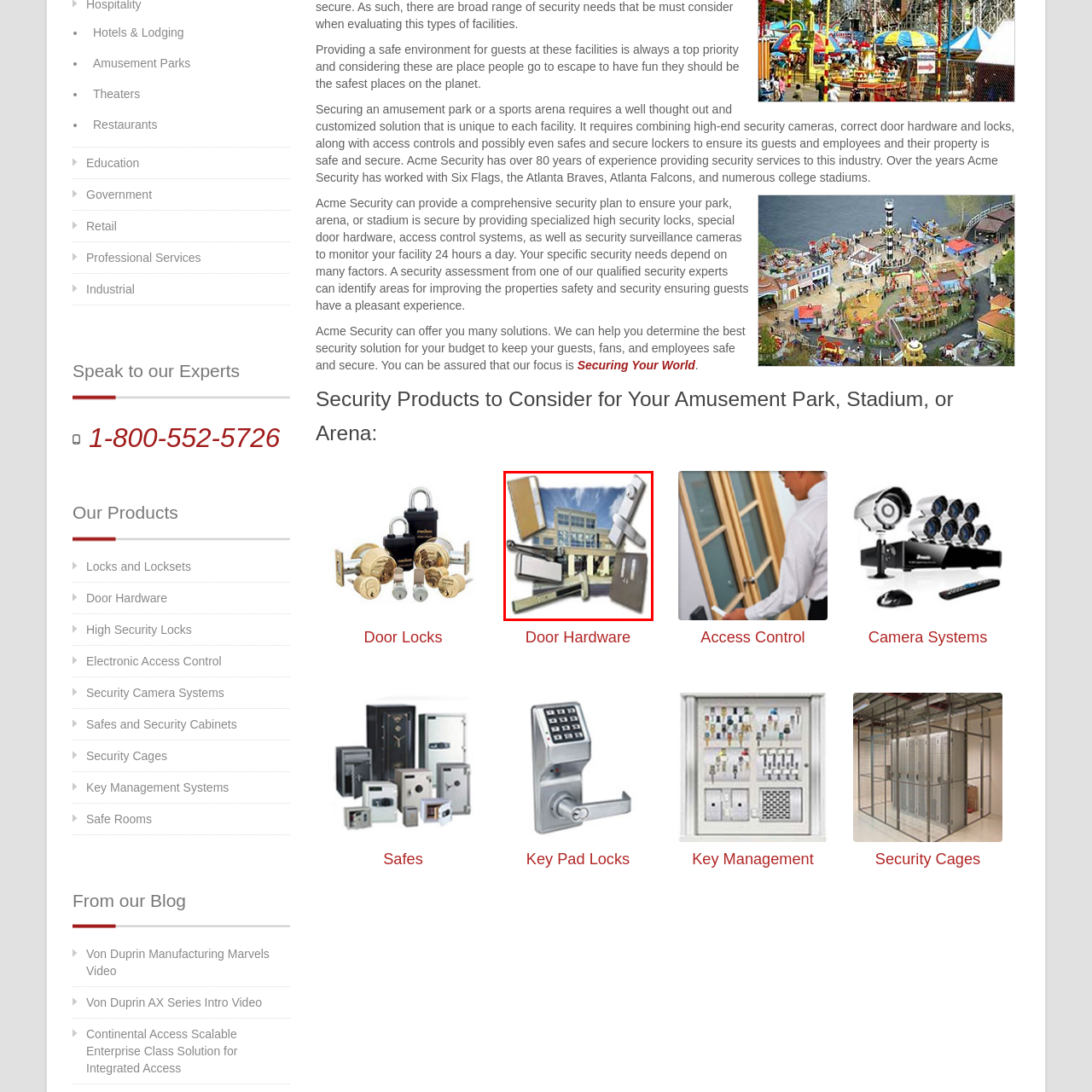Examine the image within the red border, What type of spaces does the door hardware cater to? 
Please provide a one-word or one-phrase answer.

Commercial and residential